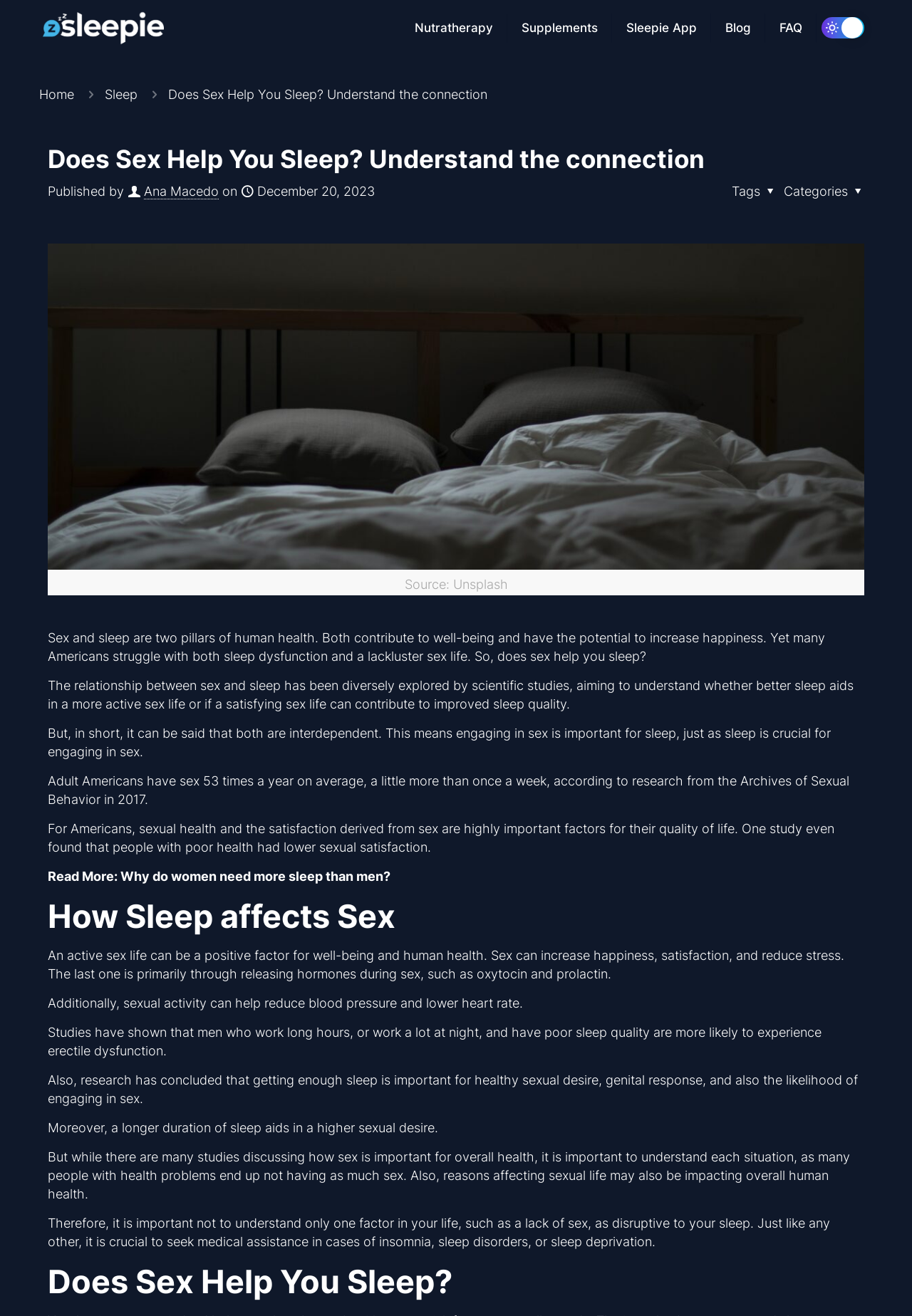Bounding box coordinates are specified in the format (top-left x, top-left y, bottom-right x, bottom-right y). All values are floating point numbers bounded between 0 and 1. Please provide the bounding box coordinate of the region this sentence describes: men who work long hours

[0.212, 0.779, 0.383, 0.79]